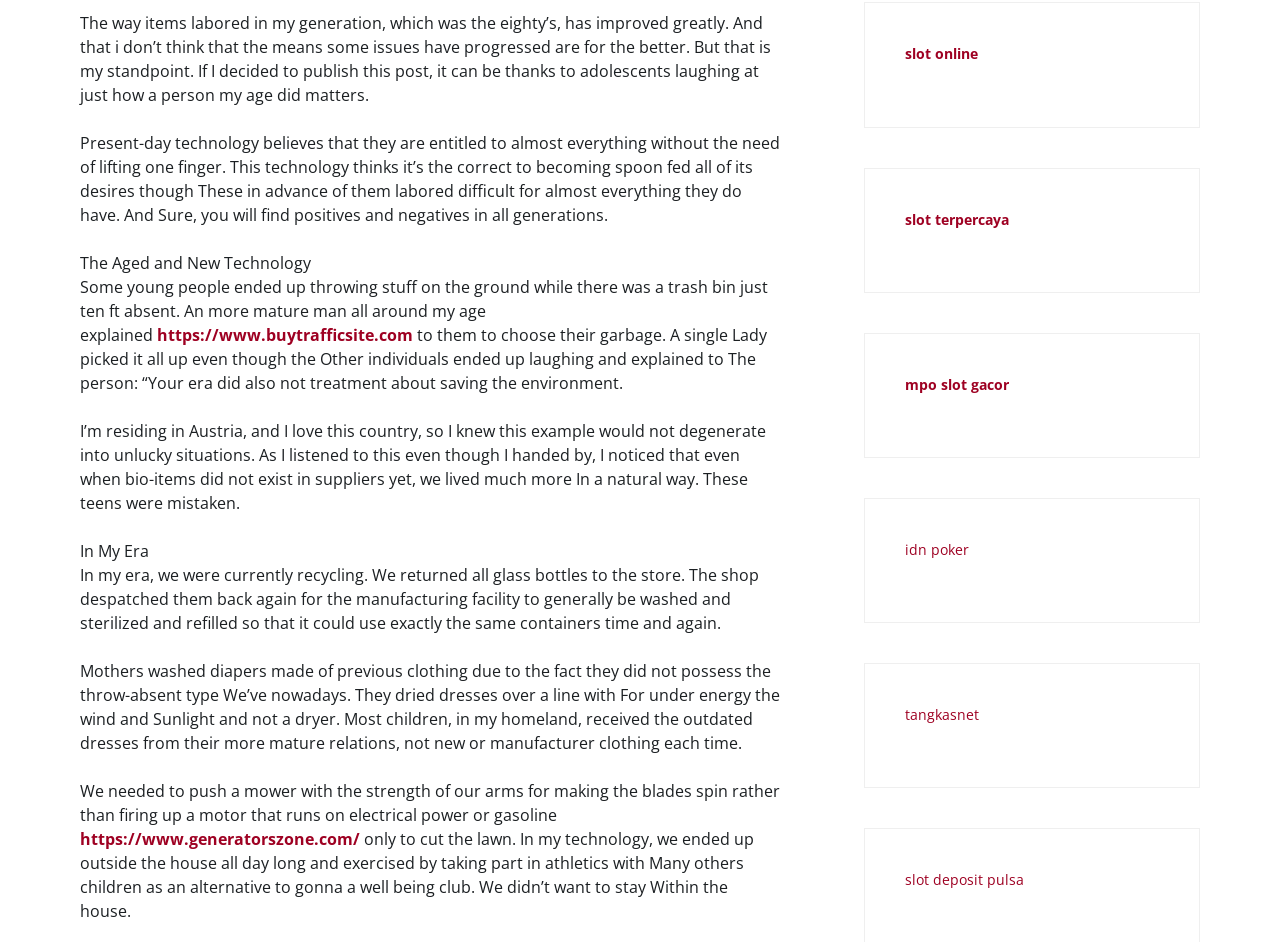Locate the bounding box of the UI element described in the following text: "mpo slot gacor".

[0.707, 0.398, 0.788, 0.42]